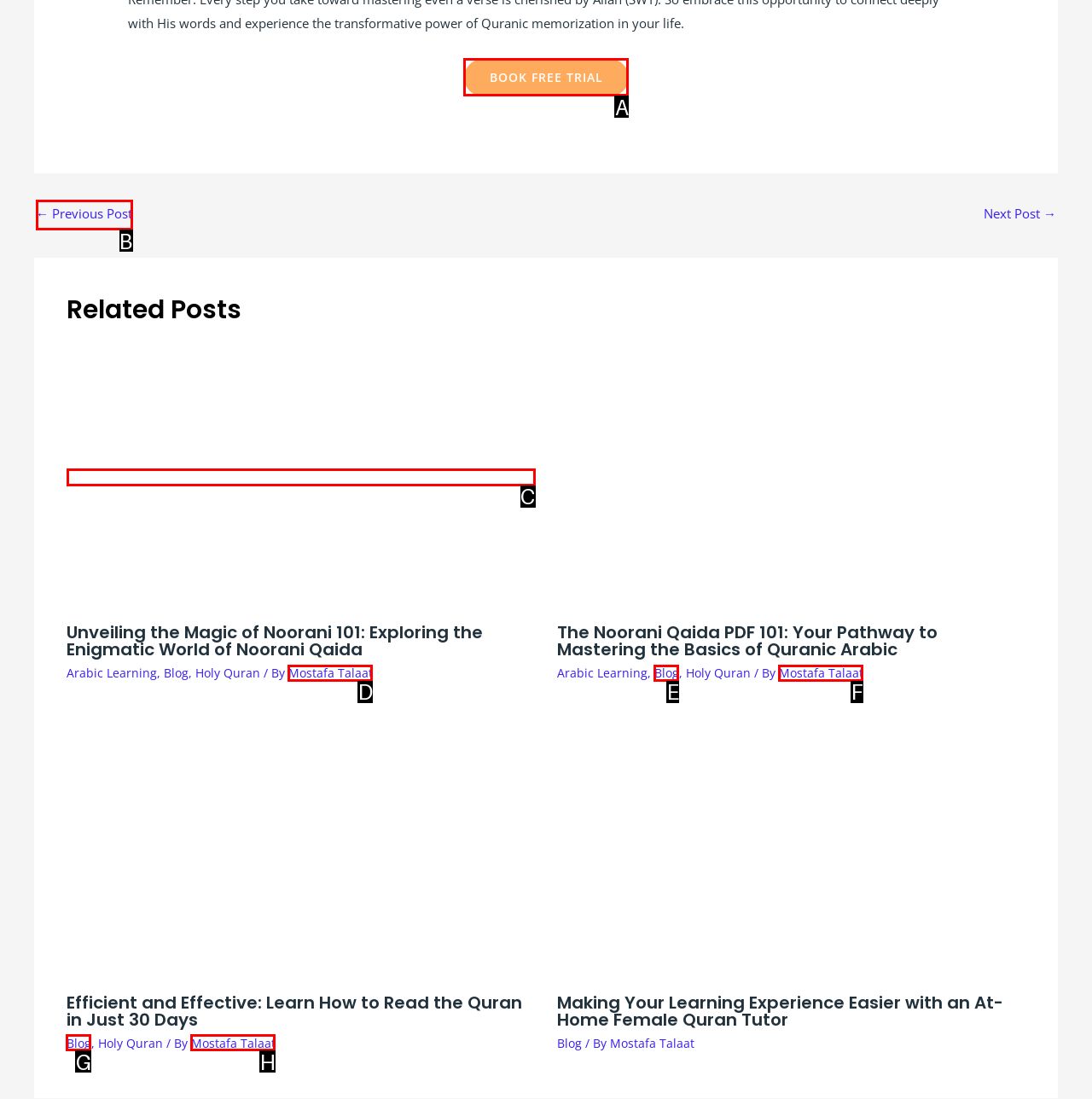Determine which HTML element I should select to execute the task: Explore the 'Unveiling the Magic of Noorani 101' article
Reply with the corresponding option's letter from the given choices directly.

C